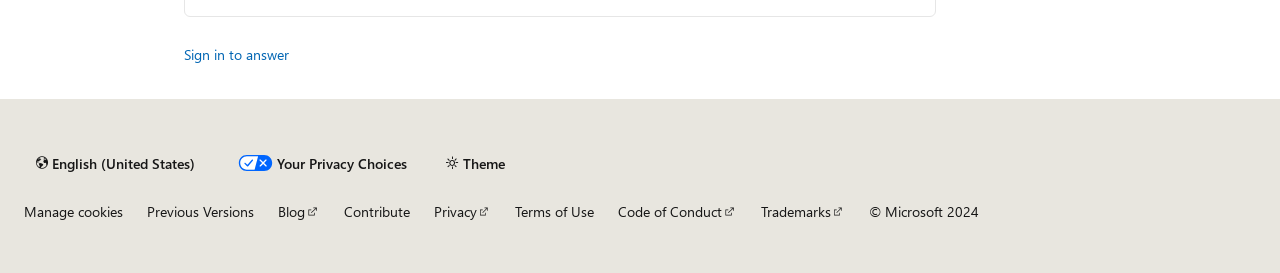Use a single word or phrase to answer the question: 
What is the theme button's current state?

Not expanded